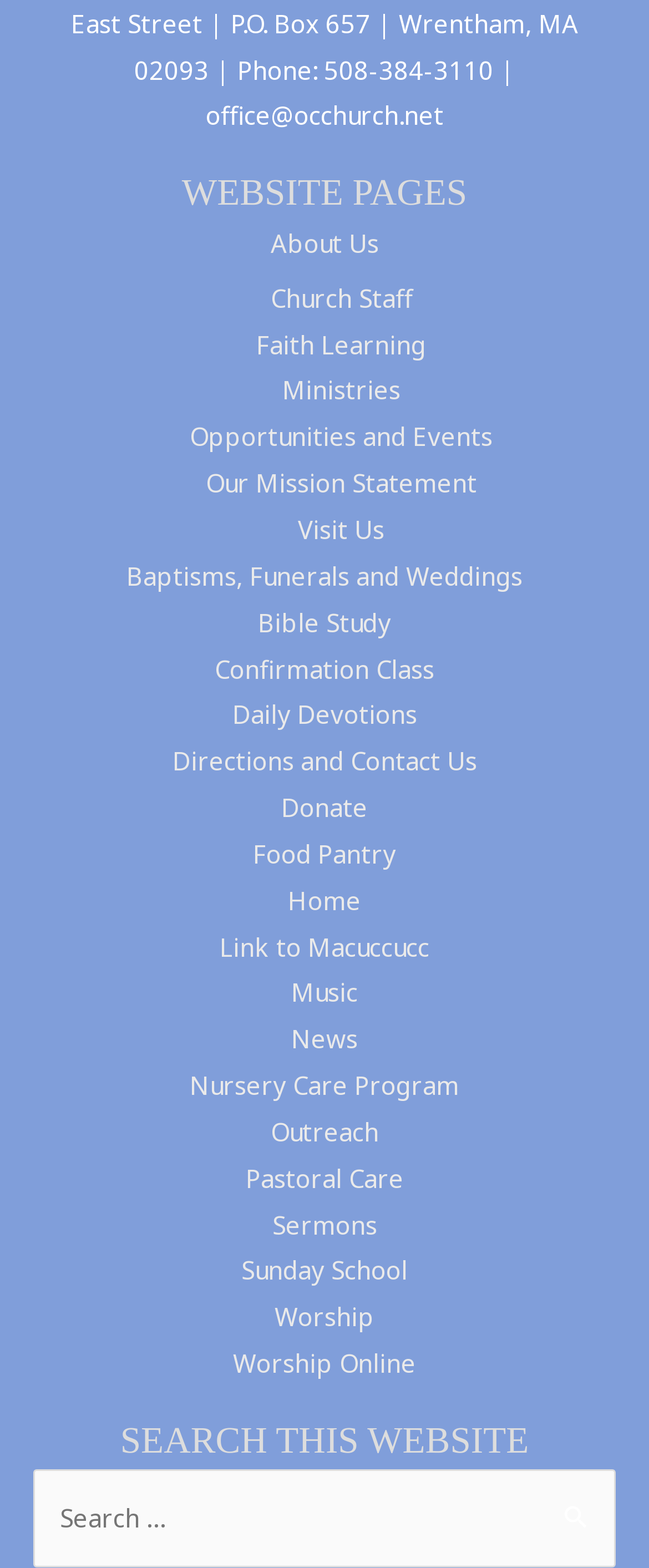Reply to the question with a single word or phrase:
What is the purpose of the search box?

Search the website